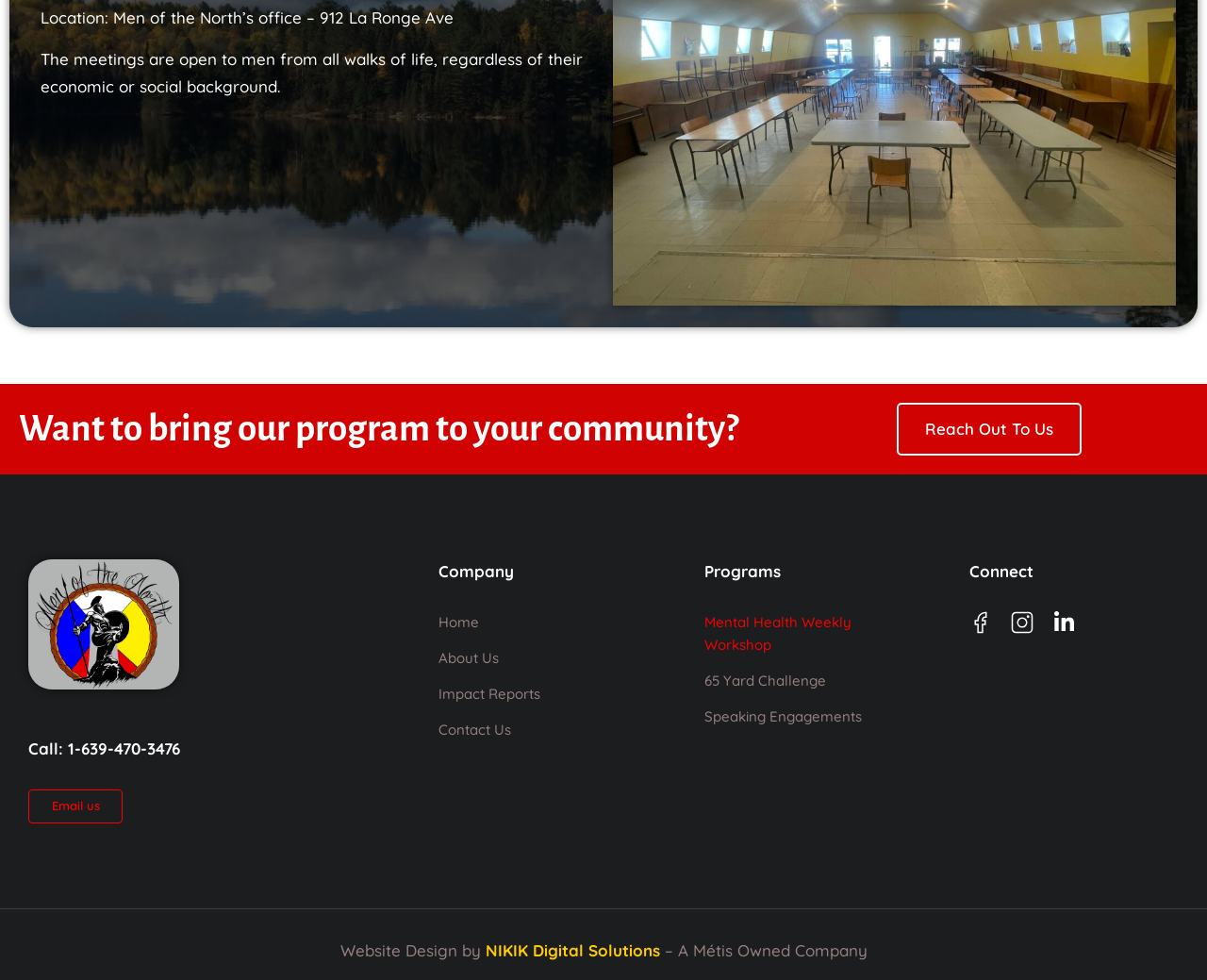Please provide a one-word or phrase answer to the question: 
What are the different sections on the webpage?

Company, Programs, Connect